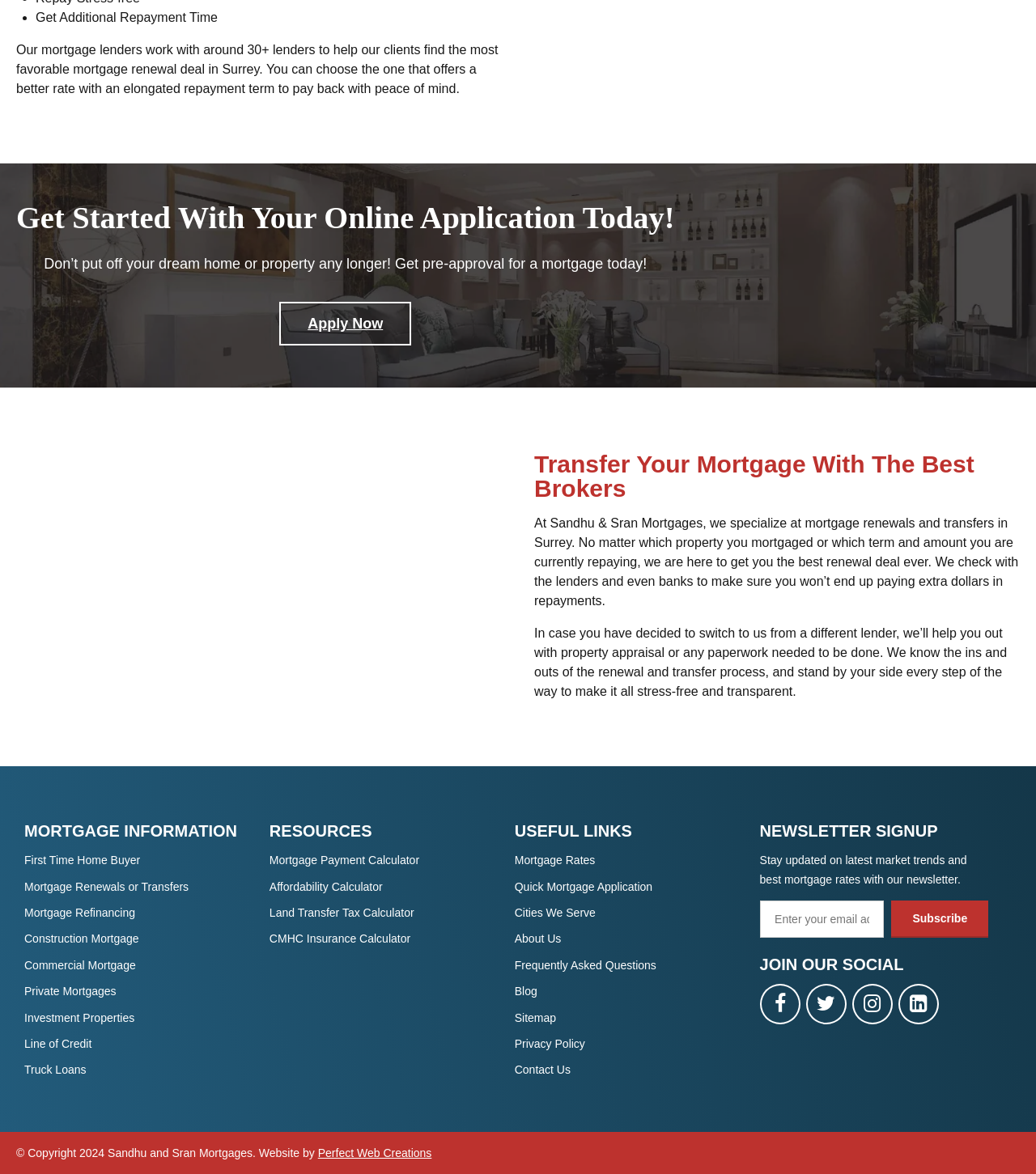Please analyze the image and give a detailed answer to the question:
What is the purpose of the 'NEWSLETTER SIGNUP' section?

The 'NEWSLETTER SIGNUP' section allows users to enter their email address and subscribe to the newsletter, which will keep them updated on the latest market trends and best mortgage rates.